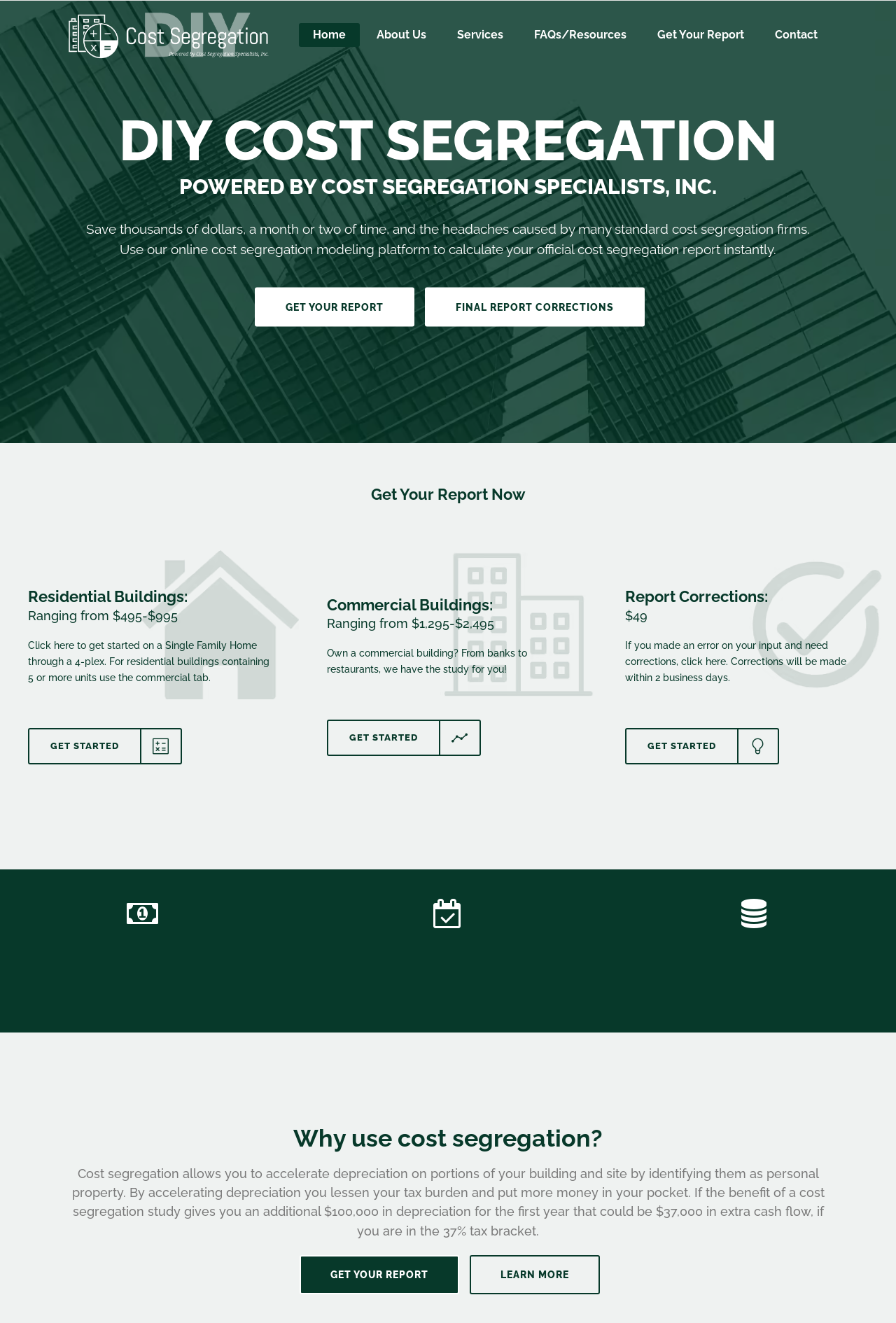Given the element description: "Get your Report", predict the bounding box coordinates of this UI element. The coordinates must be four float numbers between 0 and 1, given as [left, top, right, bottom].

[0.284, 0.217, 0.462, 0.247]